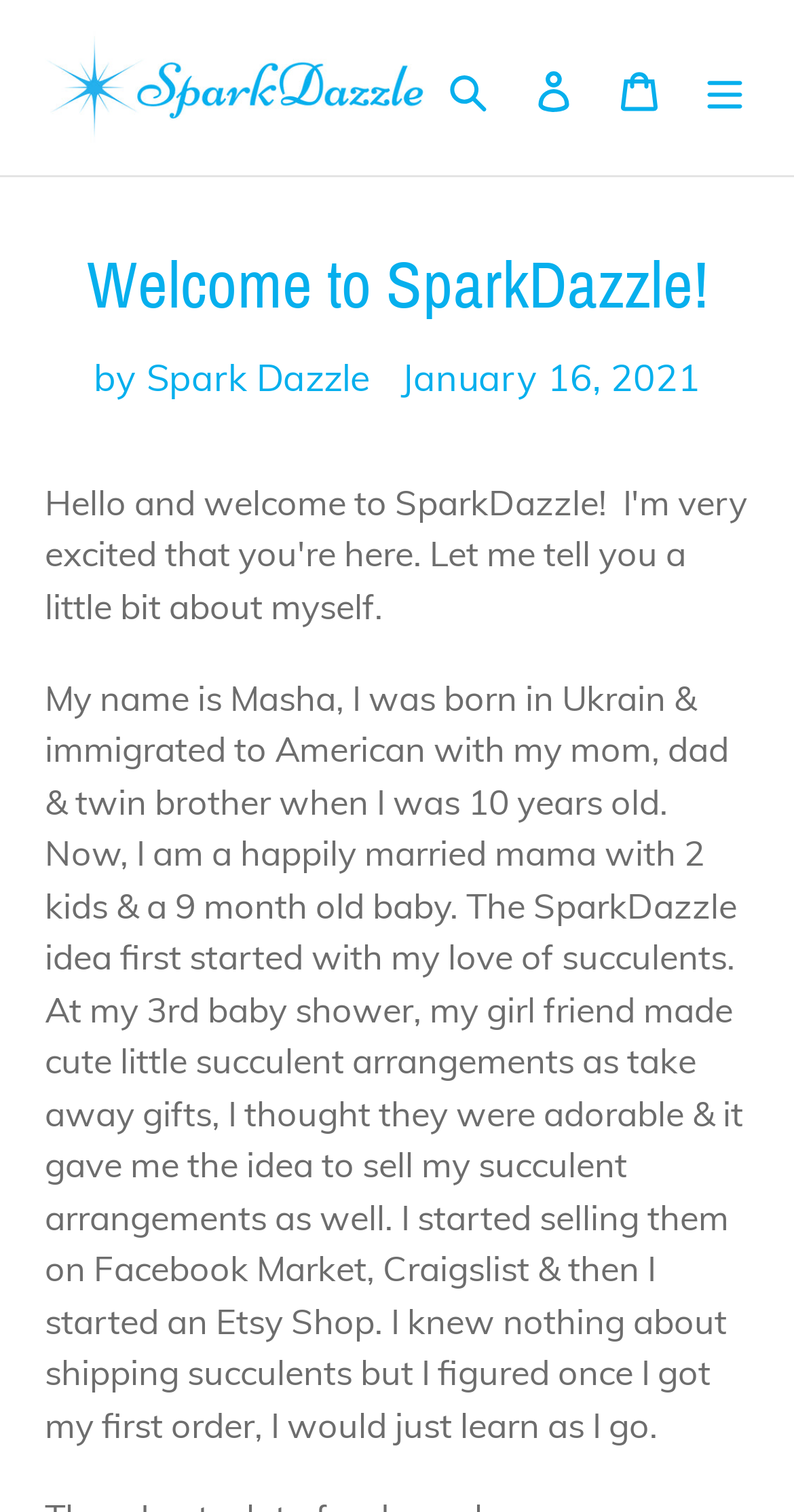Please find the bounding box coordinates in the format (top-left x, top-left y, bottom-right x, bottom-right y) for the given element description. Ensure the coordinates are floating point numbers between 0 and 1. Description: alt="SparkDazzle"

[0.056, 0.02, 0.536, 0.096]